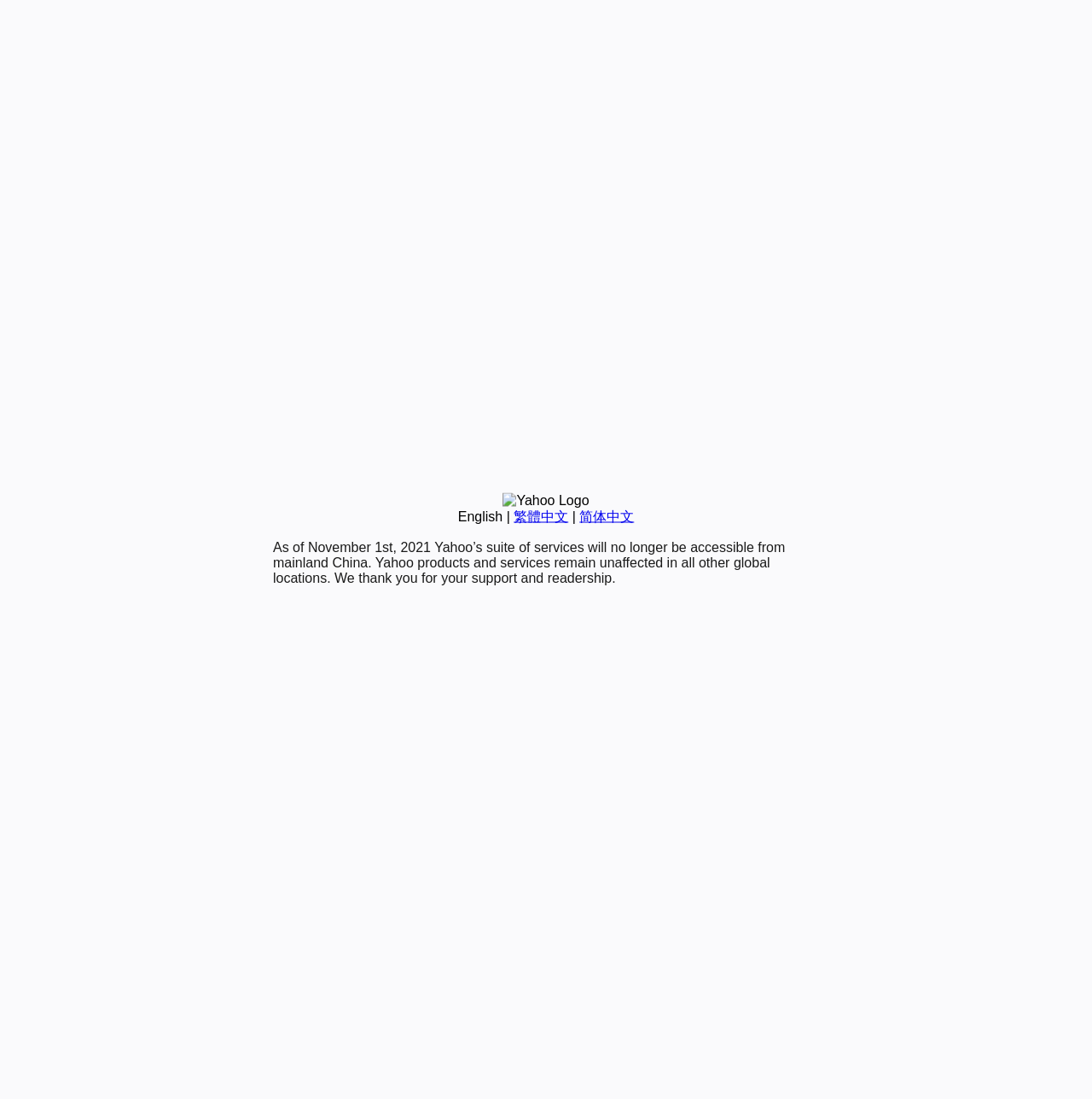Determine the bounding box of the UI element mentioned here: "简体中文". The coordinates must be in the format [left, top, right, bottom] with values ranging from 0 to 1.

[0.531, 0.463, 0.581, 0.476]